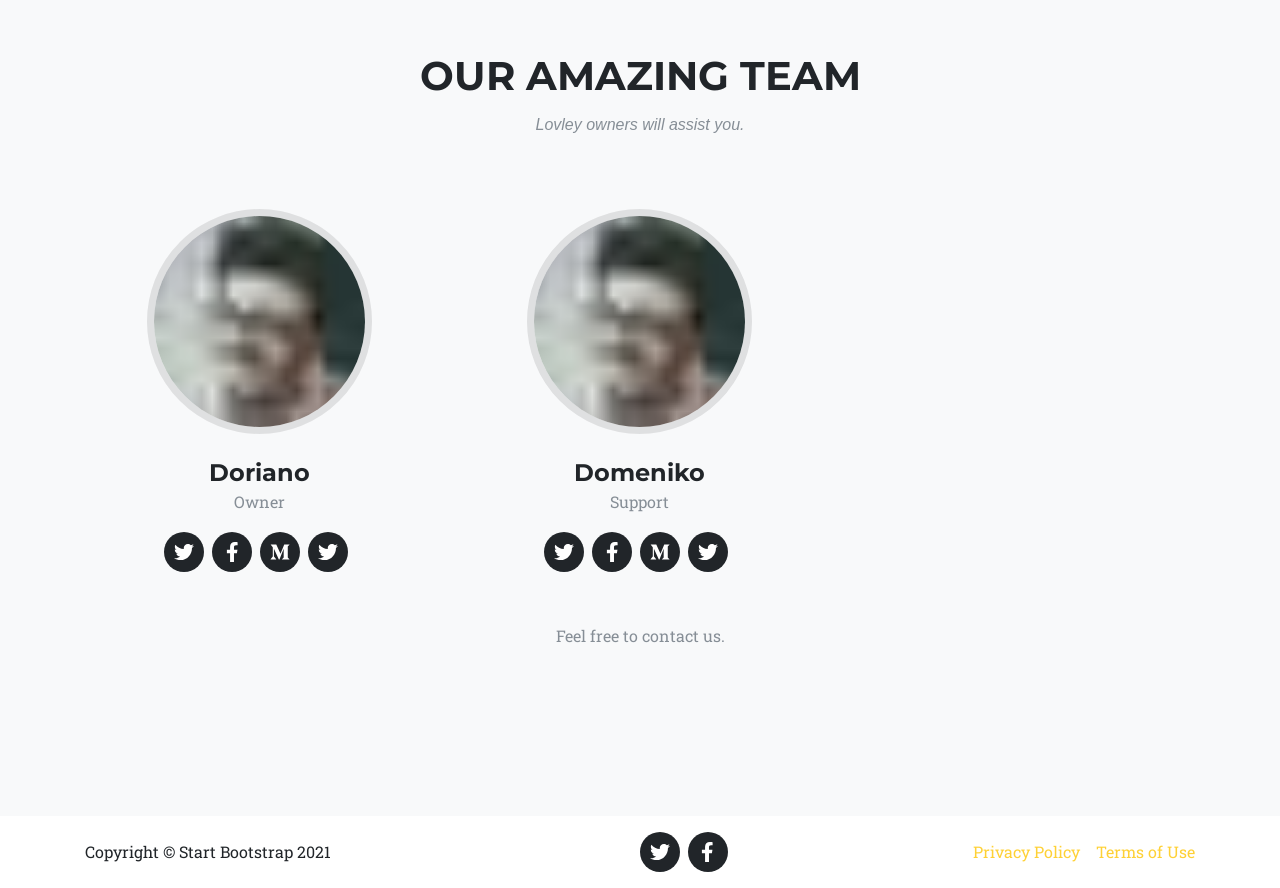Please indicate the bounding box coordinates for the clickable area to complete the following task: "Read the Privacy Policy". The coordinates should be specified as four float numbers between 0 and 1, i.e., [left, top, right, bottom].

[0.76, 0.947, 0.844, 0.97]